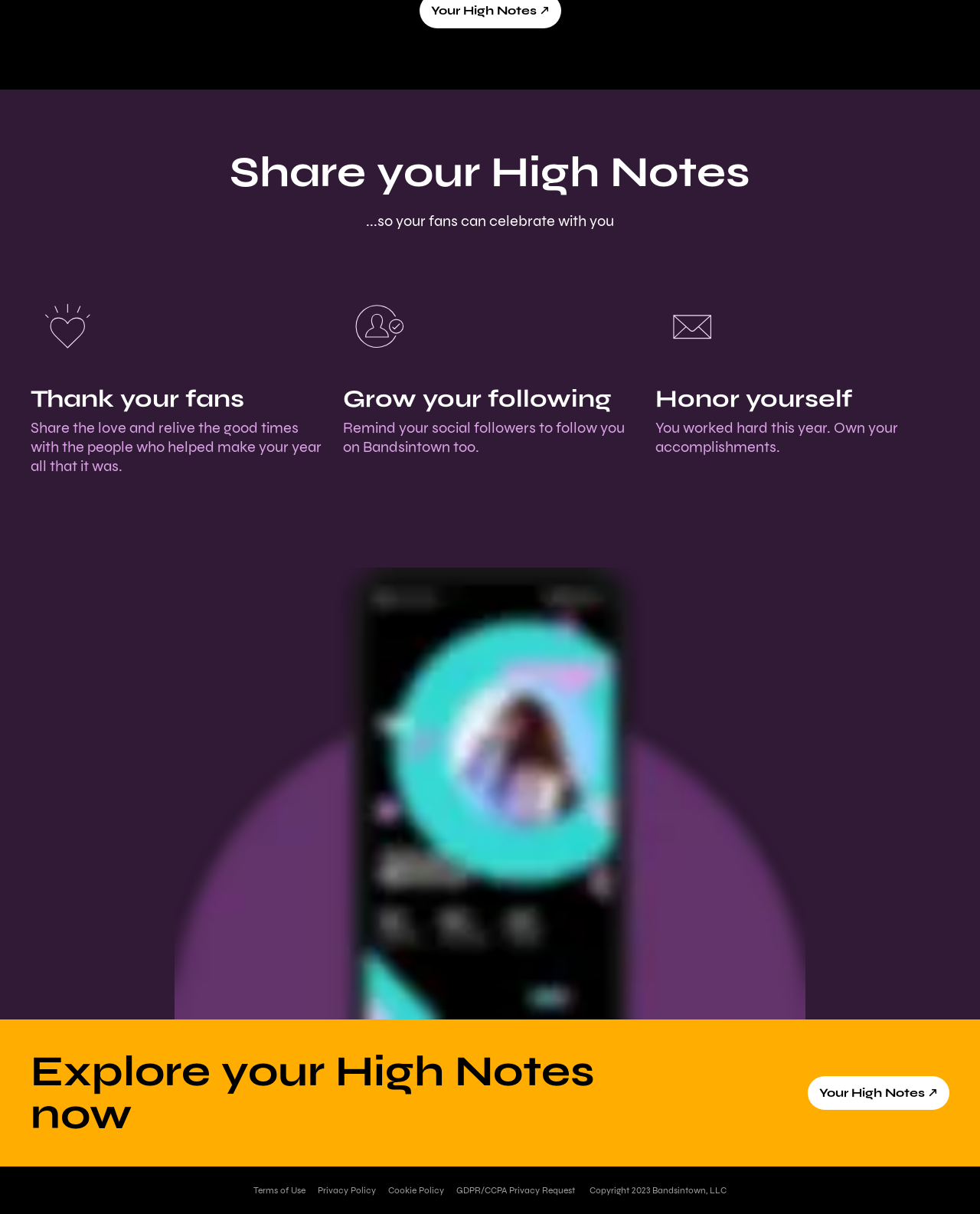Analyze the image and answer the question with as much detail as possible: 
What is the purpose of sharing High Notes?

The webpage suggests sharing High Notes to celebrate with fans, as indicated by the text '...so your fans can celebrate with you' and 'Share the love and relive the good times with the people who helped make your year all that it was.'